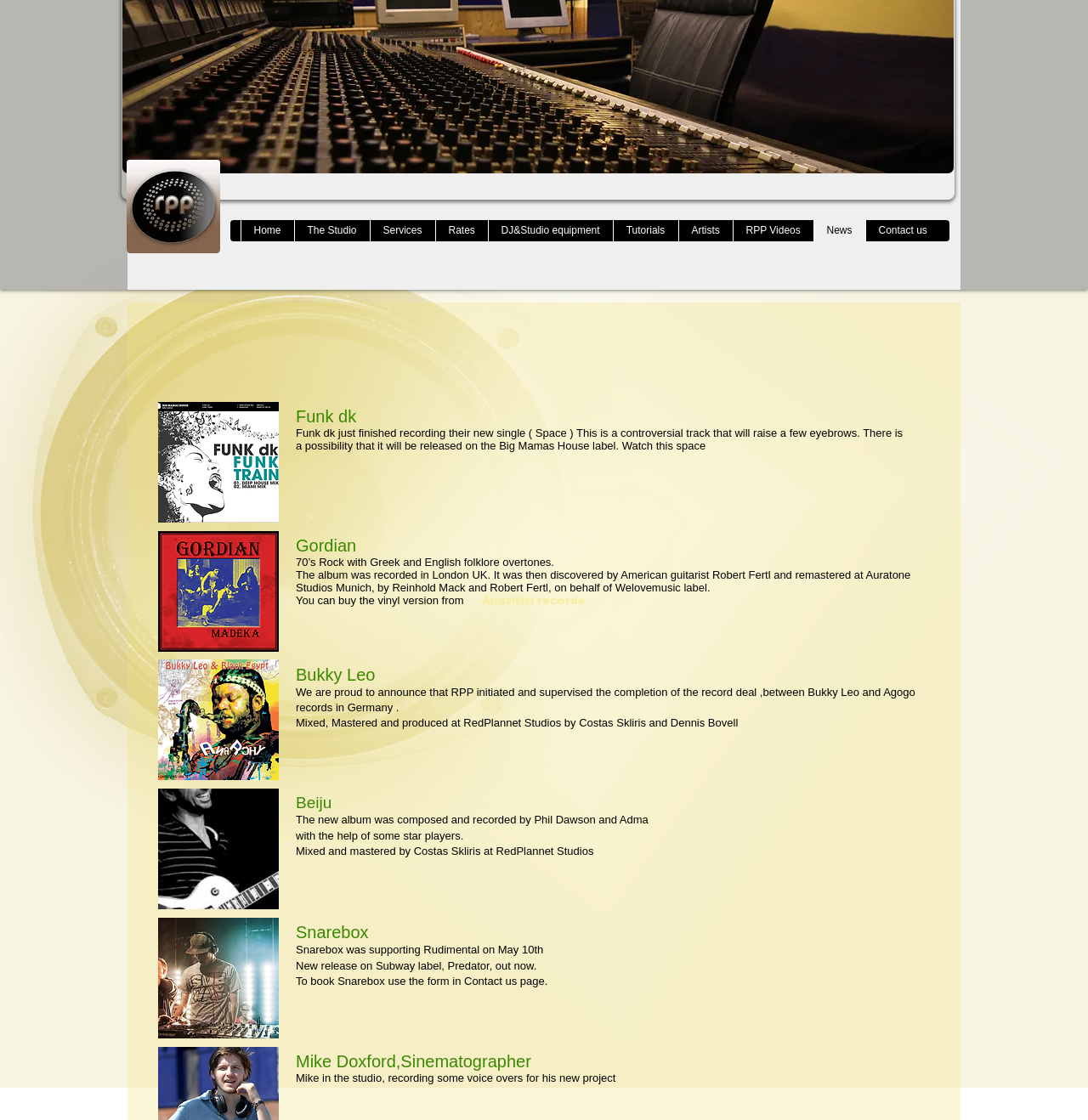Detail the webpage's structure and highlights in your description.

This webpage is about RedPlannet Productions and affiliated artists, as indicated by the meta description. At the top of the page, there is a logo image with the text "RedPlannet Productions Recording Studios London". Below the logo, there is a navigation menu with links to various sections of the website, including "Home", "The Studio", "Services", "Rates", "DJ&Studio equipment", "Tutorials", "Artists", "RPP Videos", "News", and "Contact us".

The main content of the page is divided into sections, each dedicated to a specific artist or project. There are five sections, each with a heading and a brief description of the artist or project. The sections are arranged vertically, with the first section starting from the top left of the page.

The first section is about Funk dk, with a link to their page and a brief description of their new single. The second section is about Gordian, with a link to their page and a description of their album. The third section is about Bukky Leo, with a link to their page and a description of their record deal. The fourth section is about Beiju, with a link to their page and a description of their new album. The fifth section is about Snarebox, with a link to their page and a description of their new release and upcoming show.

There is also a section about Mike Doxford, a sinematographer, with a brief description of his project. Additionally, there is a link to Anazitisi records at the bottom of the page.

Overall, the webpage provides information about RedPlannet Productions and its affiliated artists, with links to their respective pages and brief descriptions of their projects.